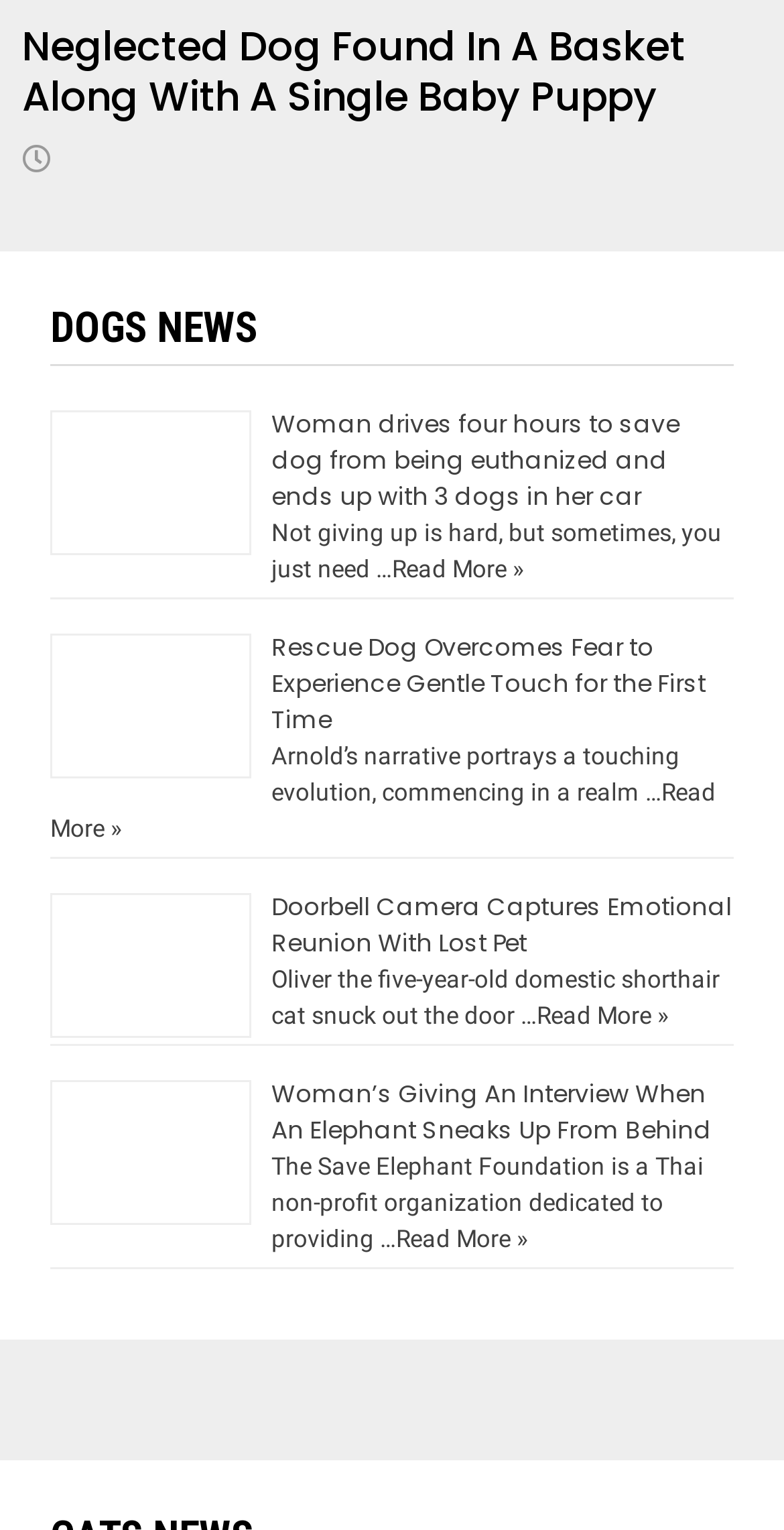Please respond to the question with a concise word or phrase:
How many images are on this webpage?

5